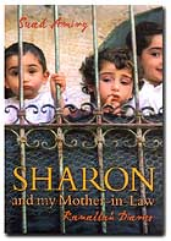Provide a thorough description of the image.

The image features the cover of the book titled "Sharon and My Mother-in-Law" by Suad Amiry. The cover art portrays three children peering through a set of ornate metal bars. Their expressions reflect curiosity and innocence, evoking a sense of longing and the complexities of life in their surroundings. The title is prominently displayed in bold letters at the bottom, with "Sharon" in vibrant orange and "and my Mother-in-Law" in a stylish, complementary font. This visually striking cover intertwines themes of personal and political narratives, inviting readers to explore the author's experiences against the backdrop of significant historical and cultural contexts.